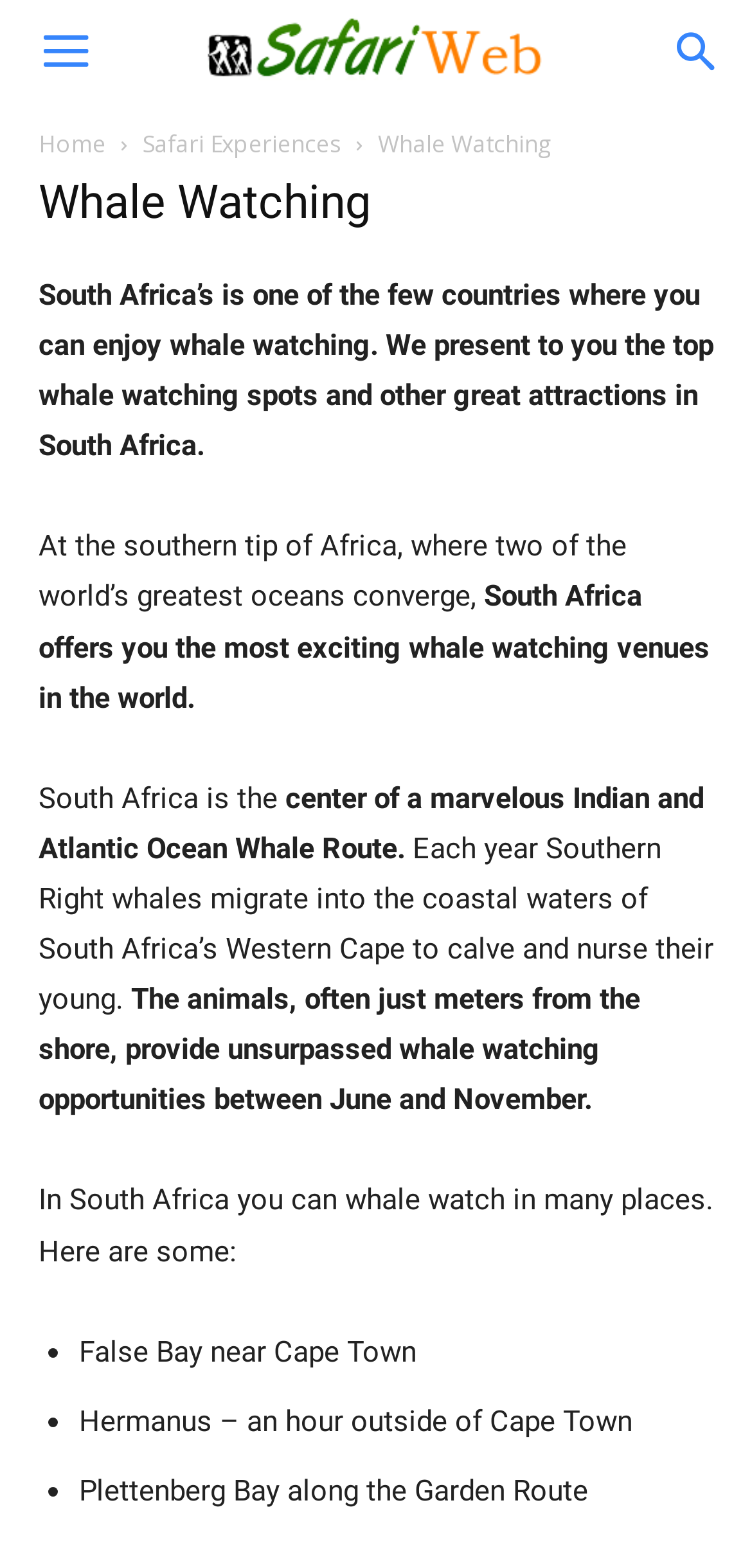Generate a thorough explanation of the webpage's elements.

The webpage is about whale watching in Africa, specifically in South Africa. At the top left corner, there is a "Menu" button, and at the top right corner, there is a "Search" button. Below these buttons, there are three navigation links: "Home", "Safari Experiences", and a highlighted "Whale Watching" link.

The main content of the webpage is divided into sections. The first section has a heading "Whale Watching" and a brief introduction to whale watching in South Africa. Below this introduction, there are several paragraphs of text that describe the experience of whale watching in South Africa, including the convergence of the Indian and Atlantic Oceans, the migration of Southern Right whales, and the best times and places to see them.

Further down the page, there is a list of popular whale watching spots in South Africa, including False Bay near Cape Town, Hermanus, and Plettenberg Bay along the Garden Route. Each list item is marked with a bullet point and has a brief description of the location.